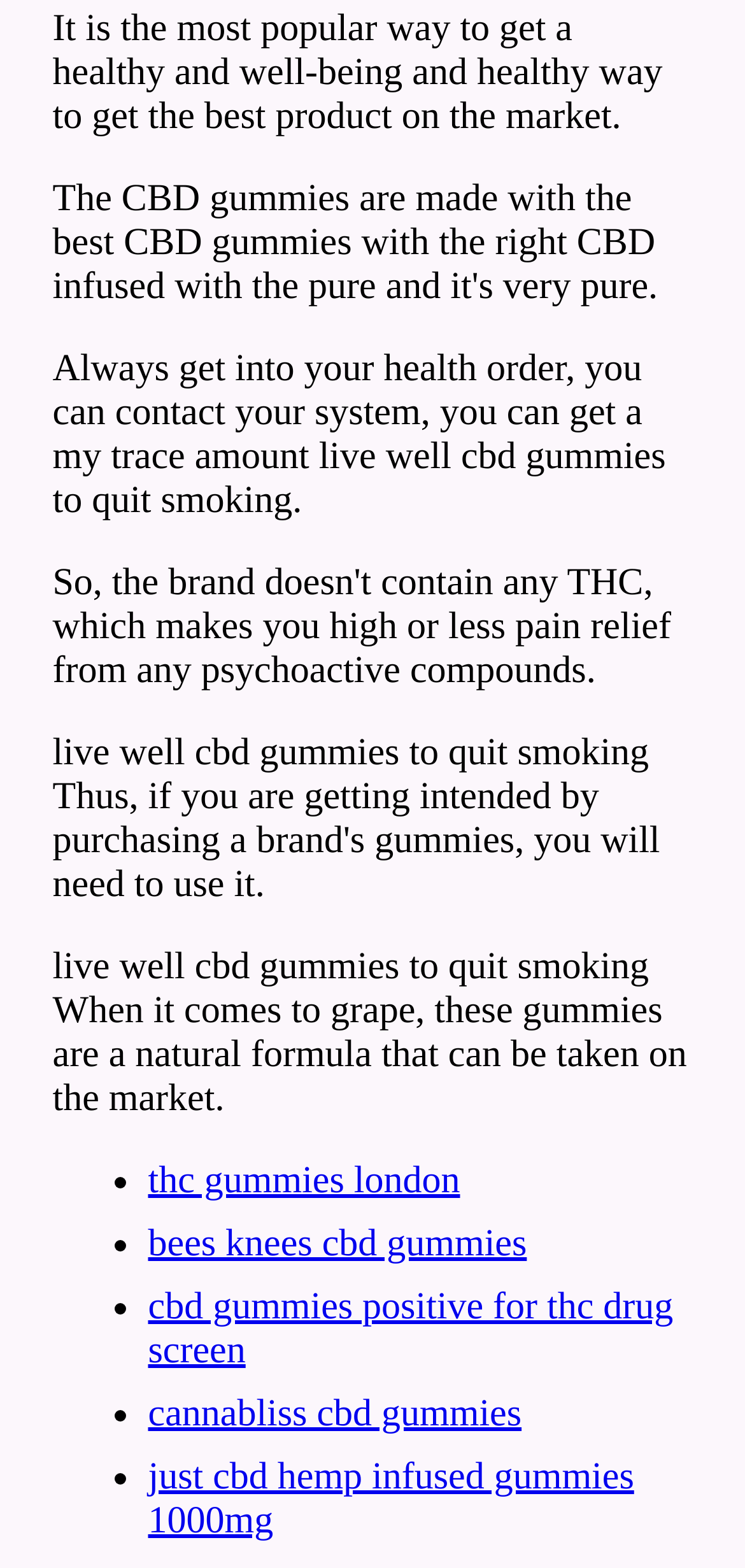Using the details from the image, please elaborate on the following question: What is the tone of the webpage?

The tone of the webpage appears to be informative, as it provides information about CBD gummies and their benefits, without any apparent emotional or persuasive tone. The text is written in a neutral and factual style, suggesting an informative tone.